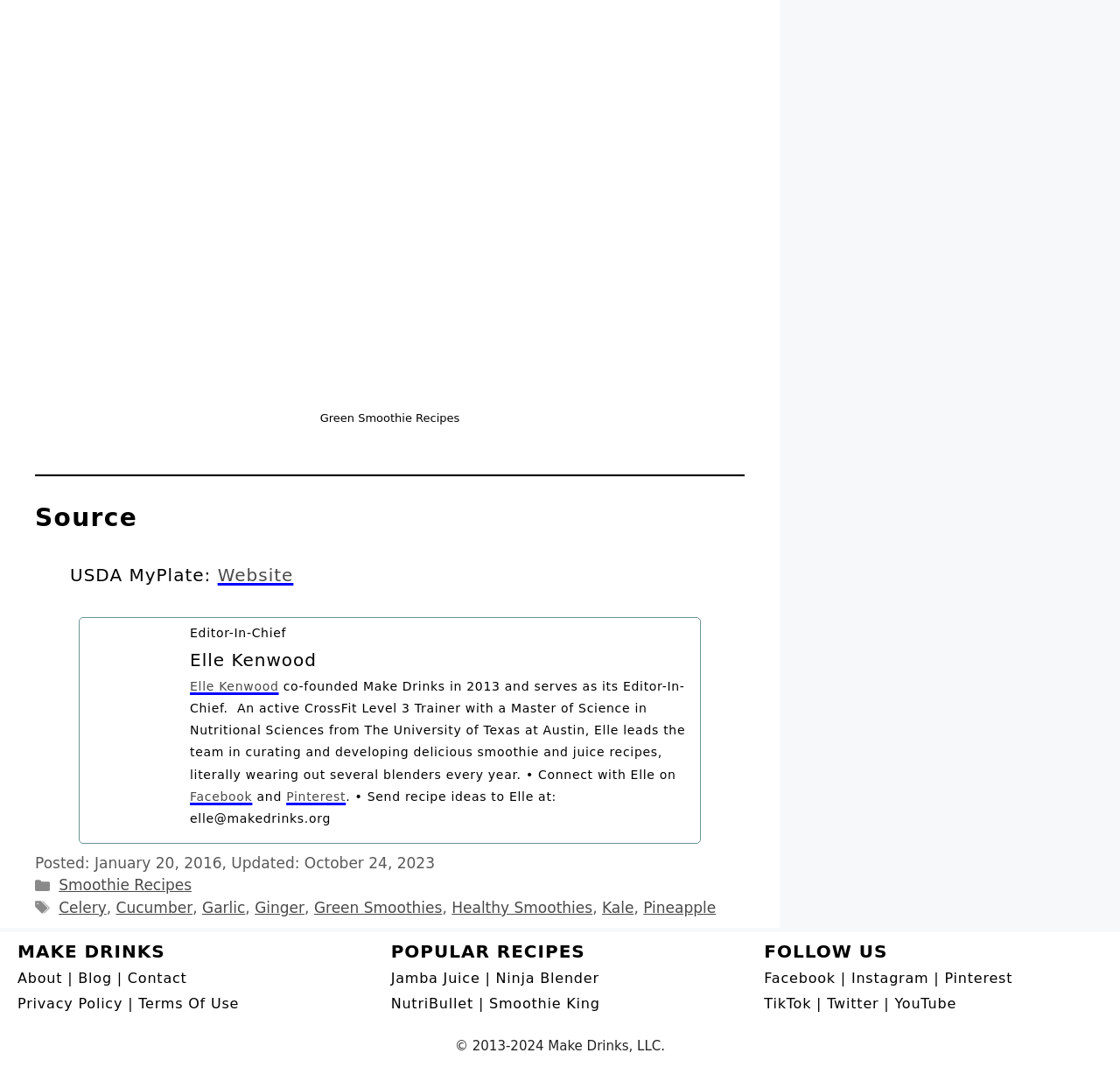What is the name of the website?
Using the picture, provide a one-word or short phrase answer.

Make Drinks